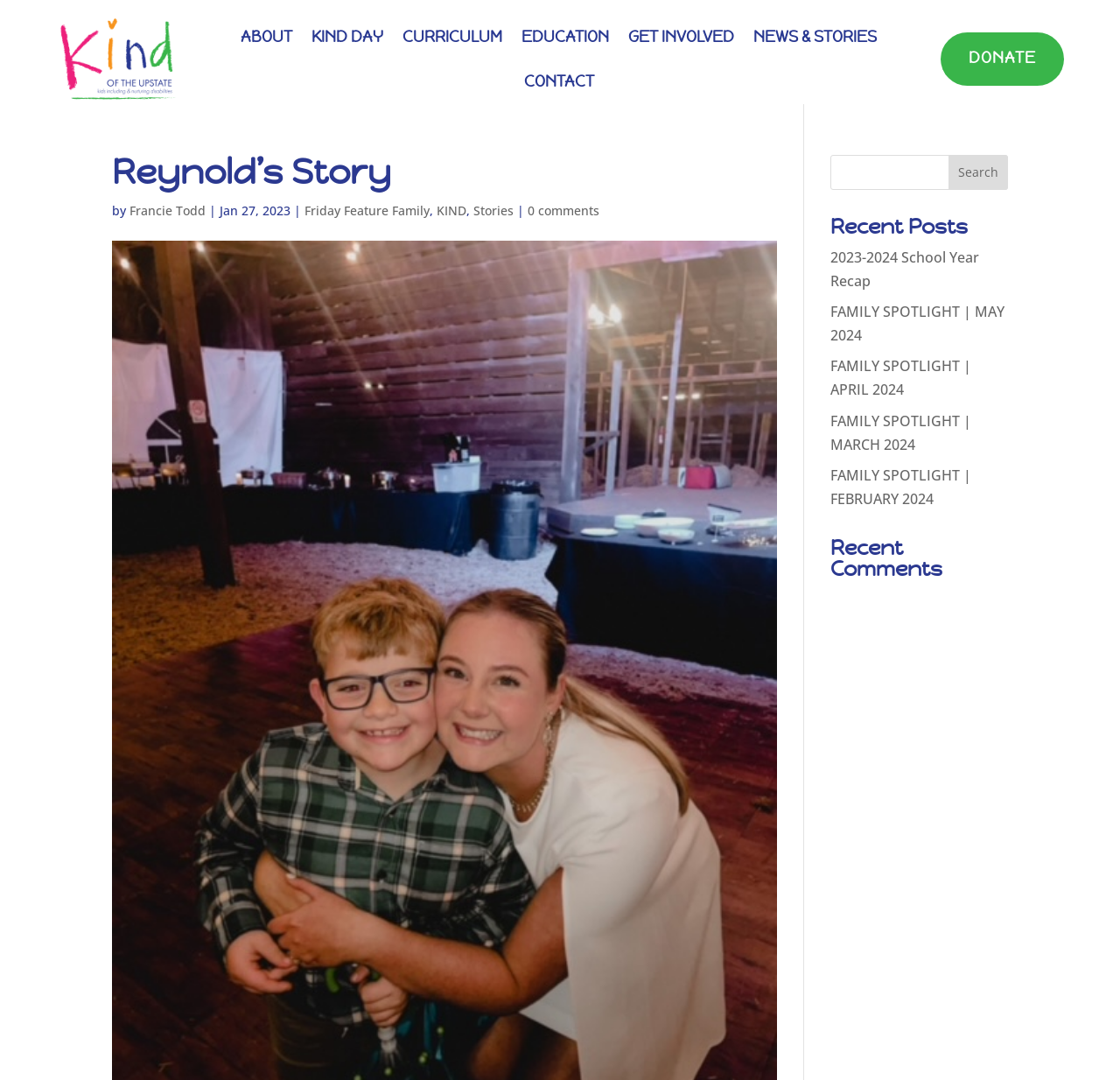Please identify the bounding box coordinates of the element on the webpage that should be clicked to follow this instruction: "Search for something". The bounding box coordinates should be given as four float numbers between 0 and 1, formatted as [left, top, right, bottom].

[0.741, 0.143, 0.9, 0.175]